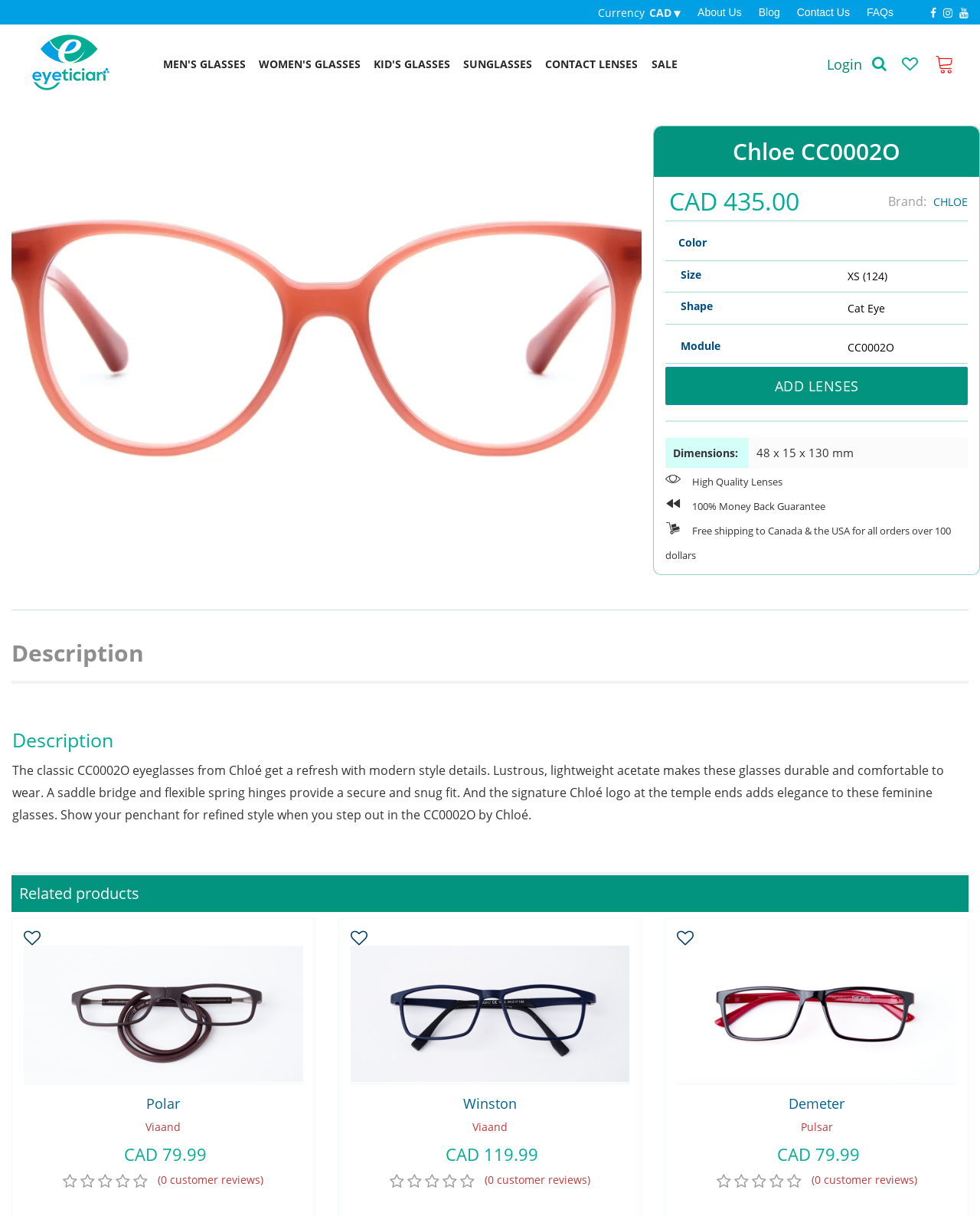Extract the bounding box coordinates for the described element: "FAQs". The coordinates should be represented as four float numbers between 0 and 1: [left, top, right, bottom].

[0.867, 0.0, 0.912, 0.018]